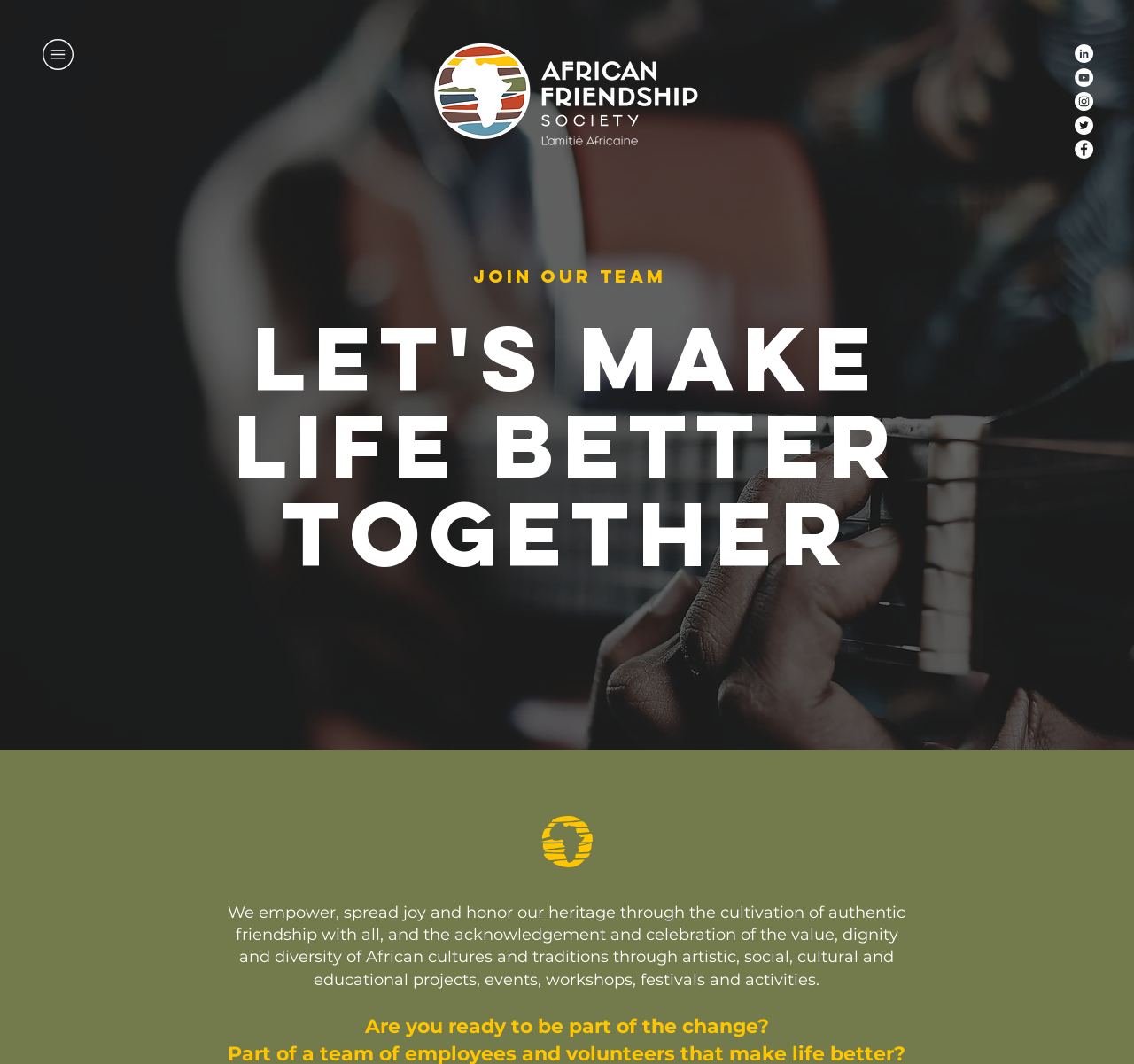What is the color of the LinkedIn icon?
Refer to the image and provide a one-word or short phrase answer.

Blue